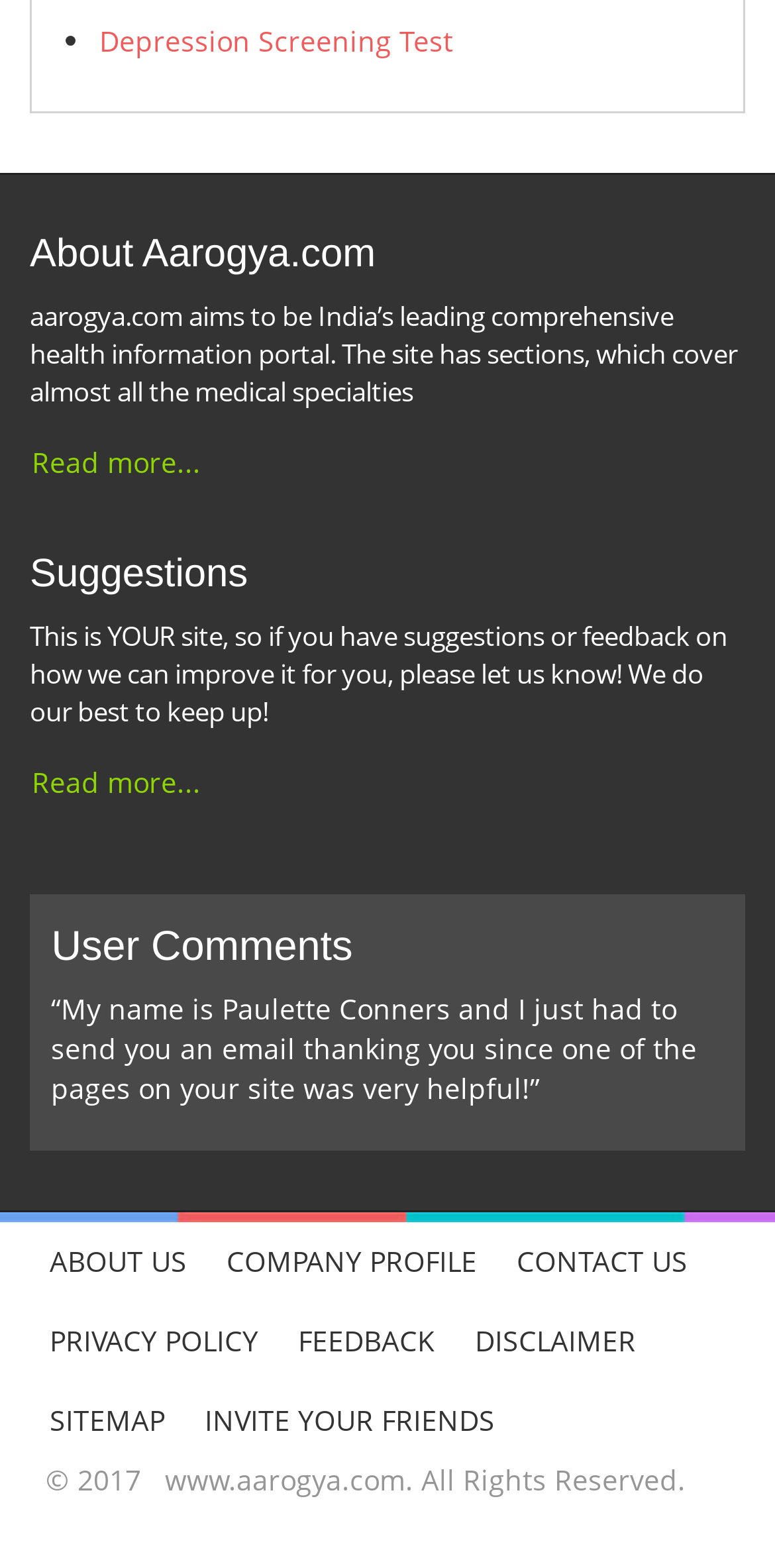Provide the bounding box coordinates of the section that needs to be clicked to accomplish the following instruction: "Read more about aarogya.com."

[0.038, 0.275, 0.262, 0.315]